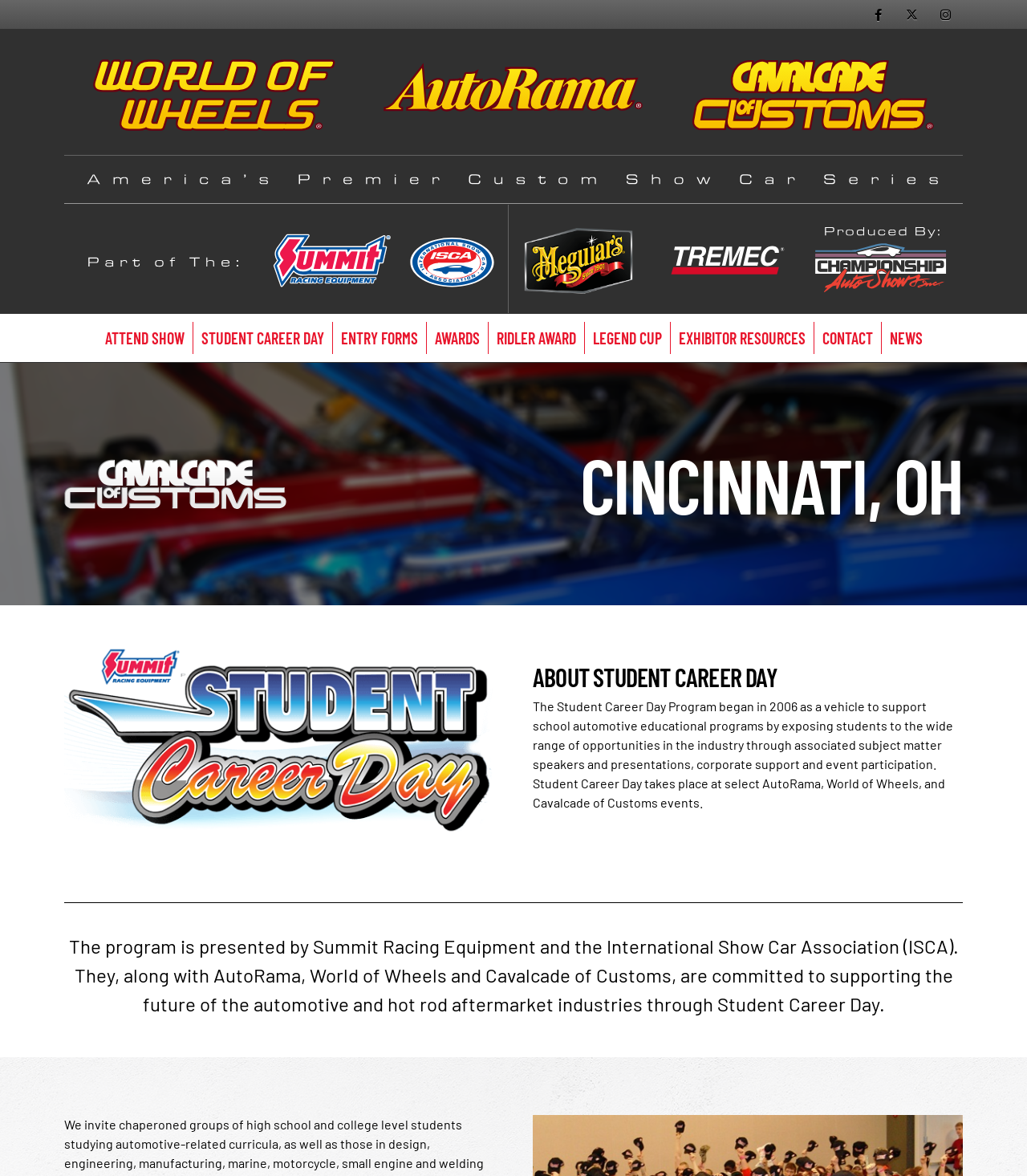Please find the bounding box coordinates of the section that needs to be clicked to achieve this instruction: "Read about the Student Career Day program".

[0.519, 0.594, 0.928, 0.688]